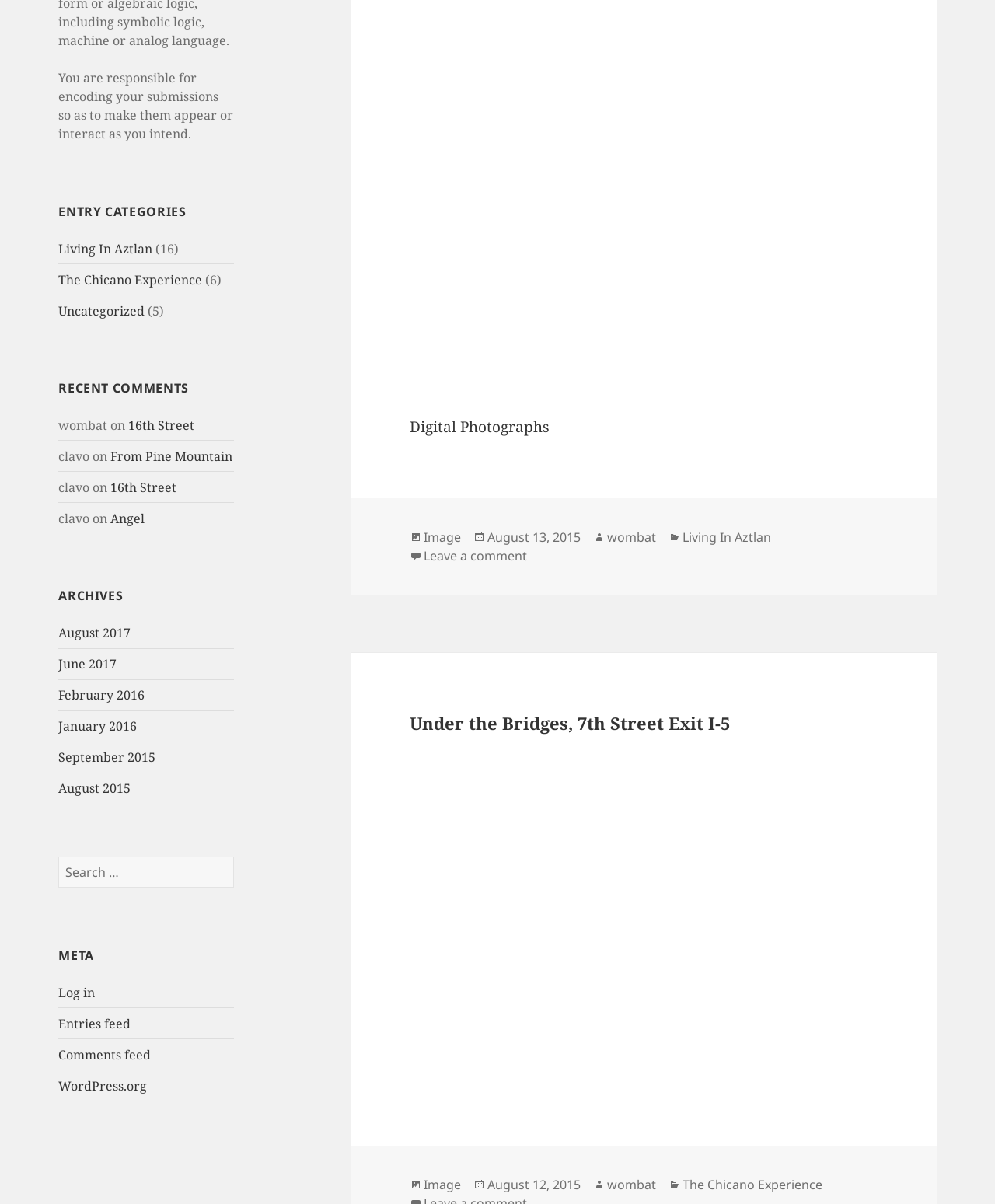Provide a single word or phrase to answer the given question: 
What is the date of the post 'Under the Bridges, 7th Street Exit I-5'?

August 13, 2015